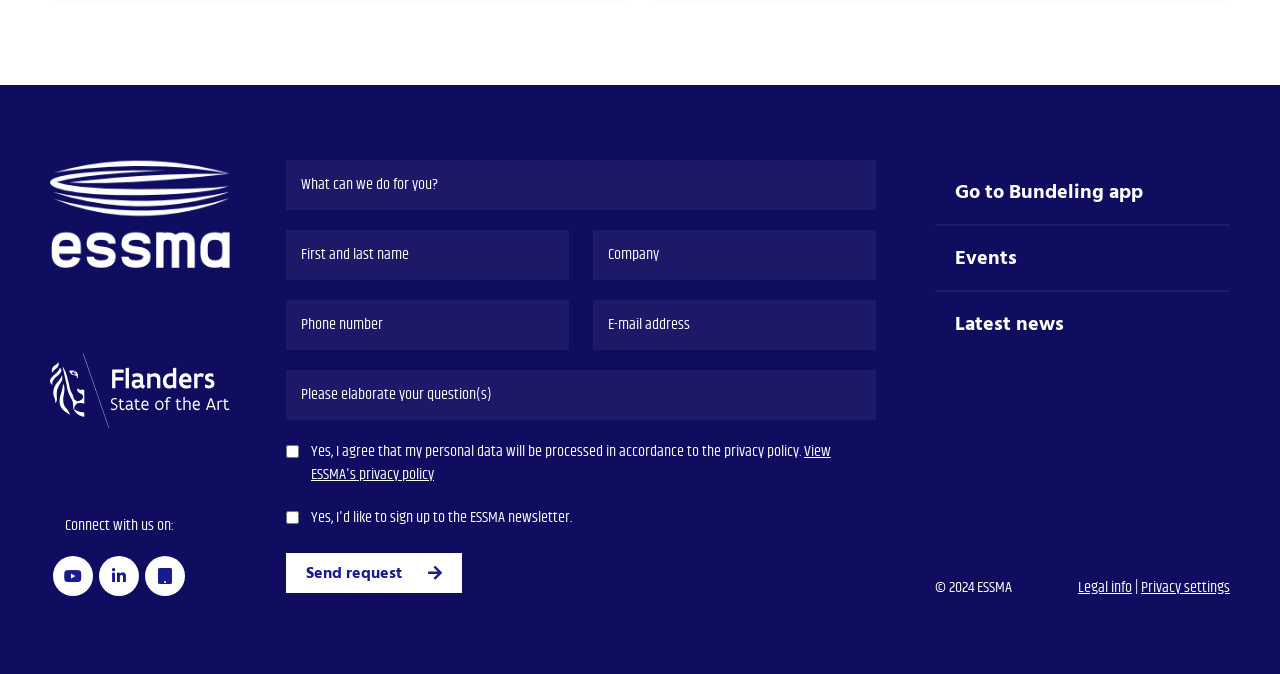Locate the coordinates of the bounding box for the clickable region that fulfills this instruction: "Click the Send request button".

[0.223, 0.821, 0.361, 0.88]